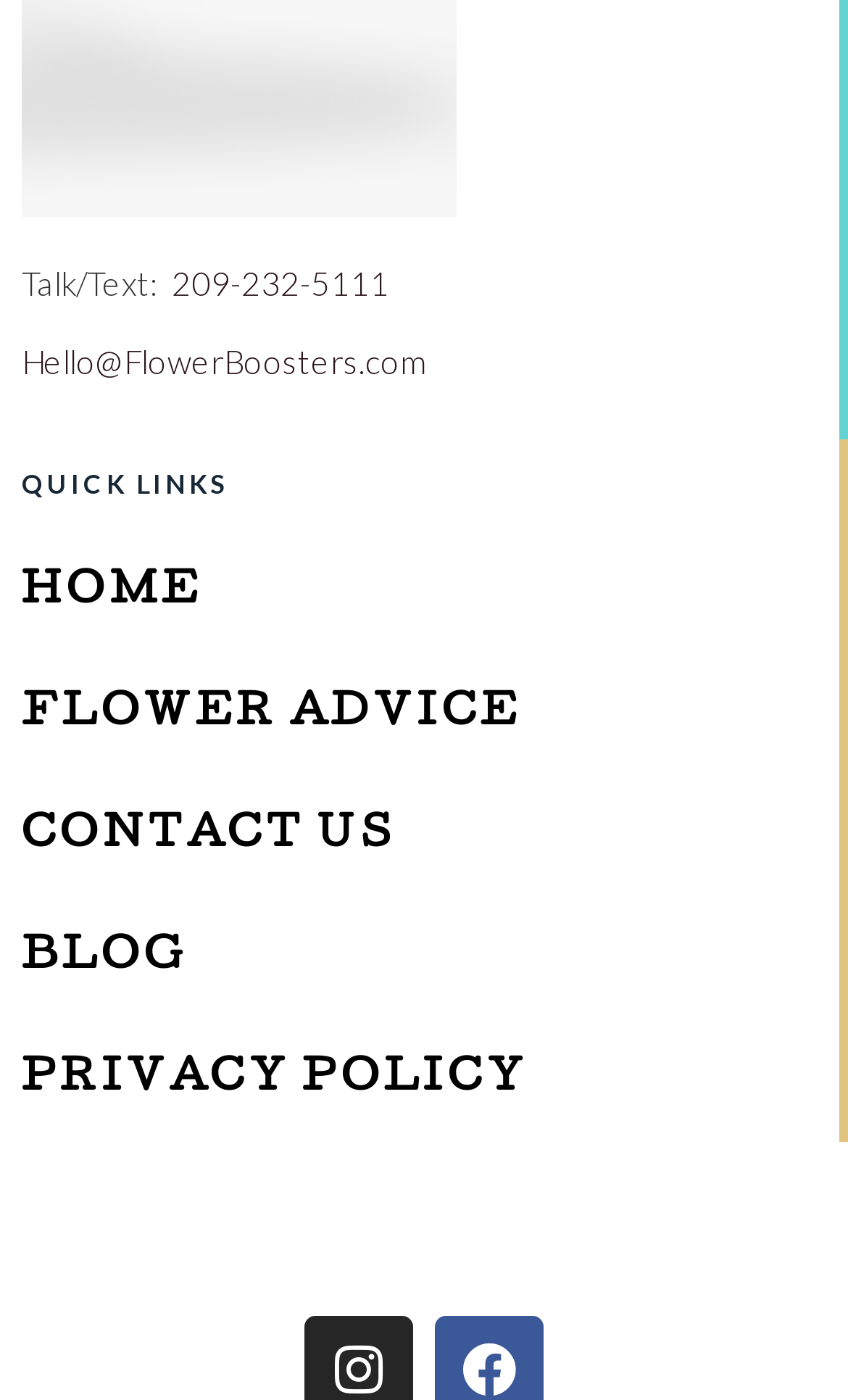Can you find the bounding box coordinates for the element to click on to achieve the instruction: "Read the privacy policy"?

[0.026, 0.757, 0.622, 0.785]